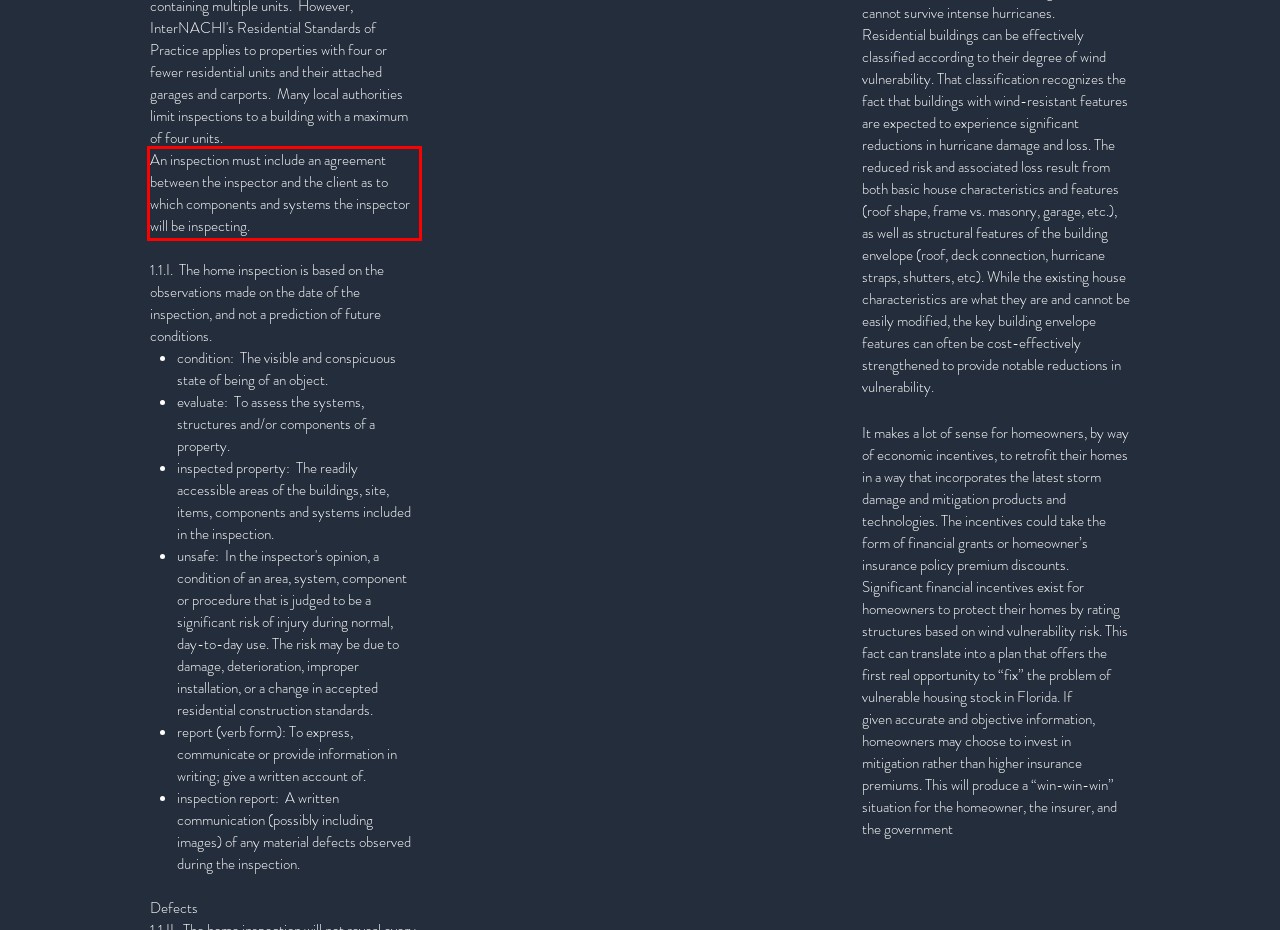Please examine the webpage screenshot and extract the text within the red bounding box using OCR.

An inspection must include an agreement between the inspector and the client as to which components and systems the inspector will be inspecting.